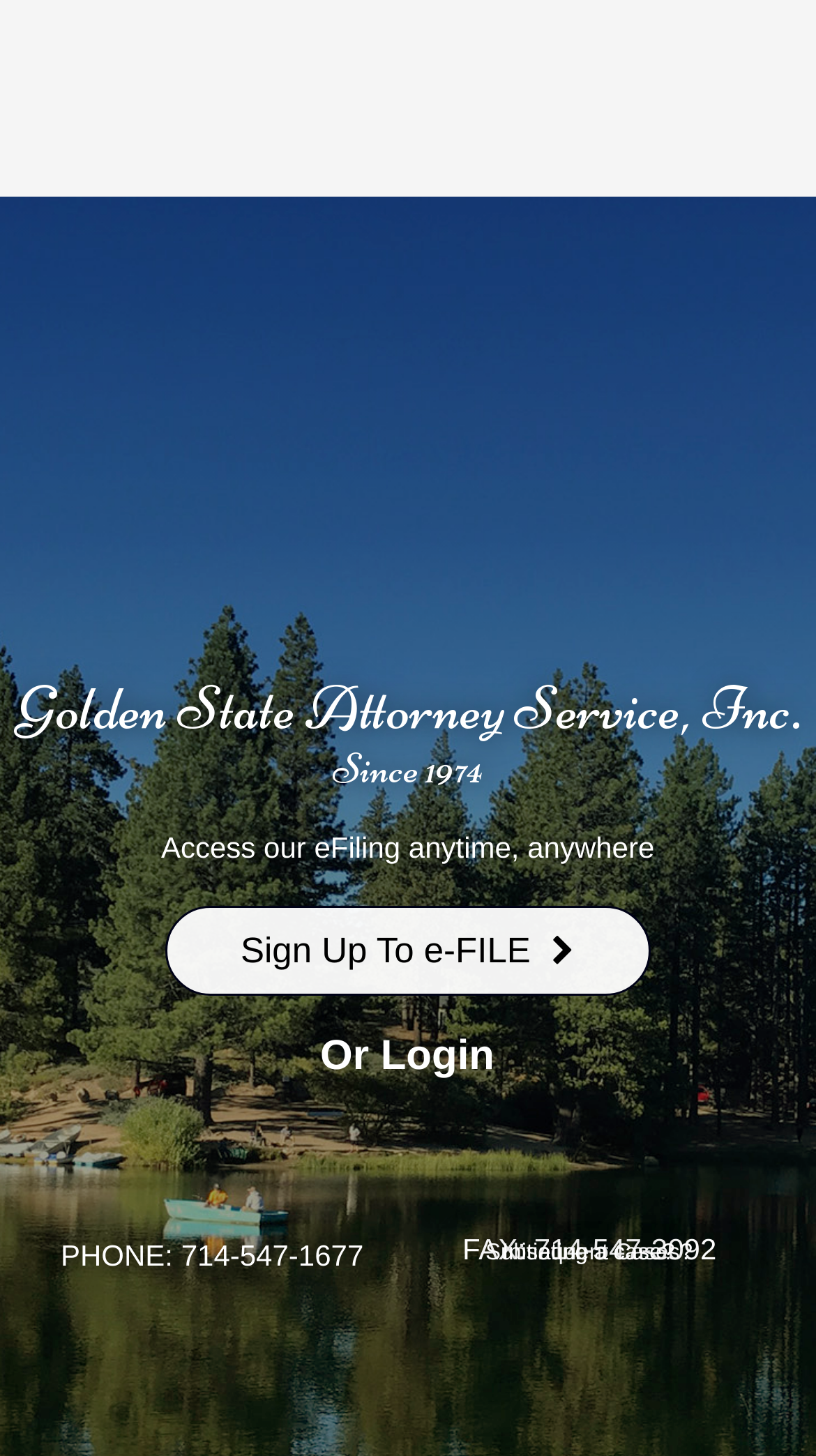Highlight the bounding box of the UI element that corresponds to this description: "Initiating a case?".

[0.615, 0.852, 0.827, 0.869]